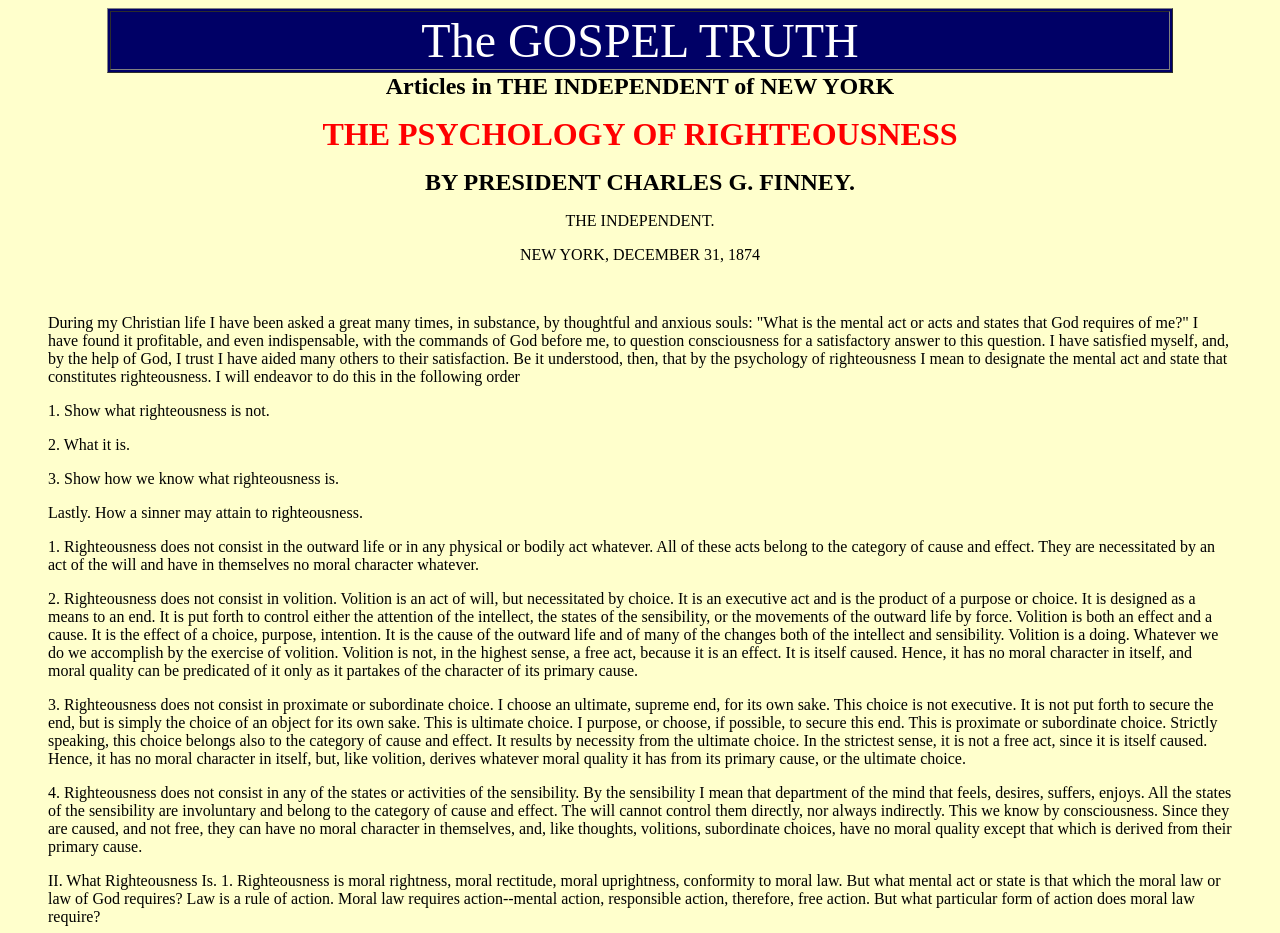How many sections does the article have?
Give a single word or phrase answer based on the content of the image.

4